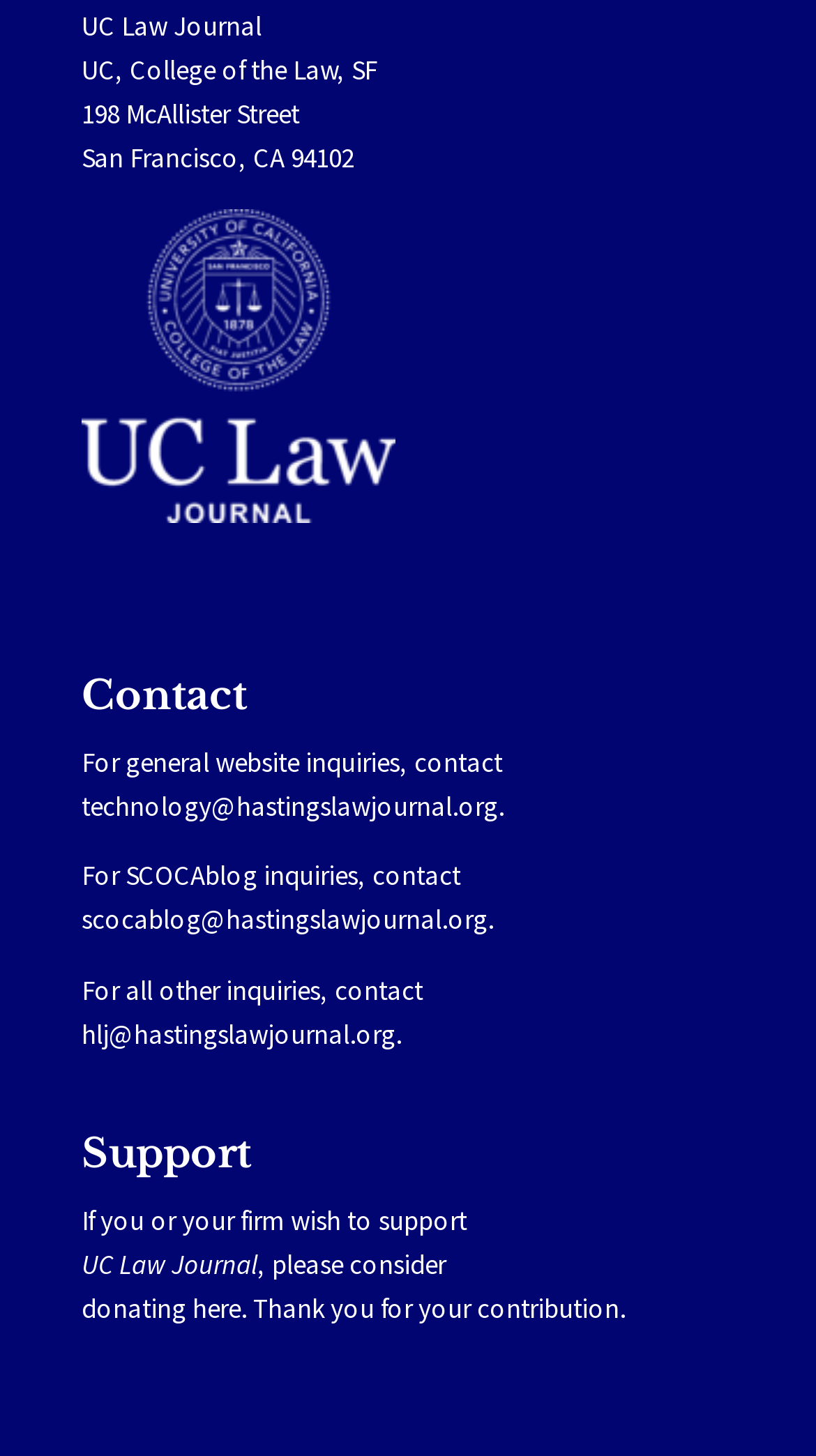Give a succinct answer to this question in a single word or phrase: 
What is the name of the law school associated with UC Law Journal?

UC, College of the Law, SF